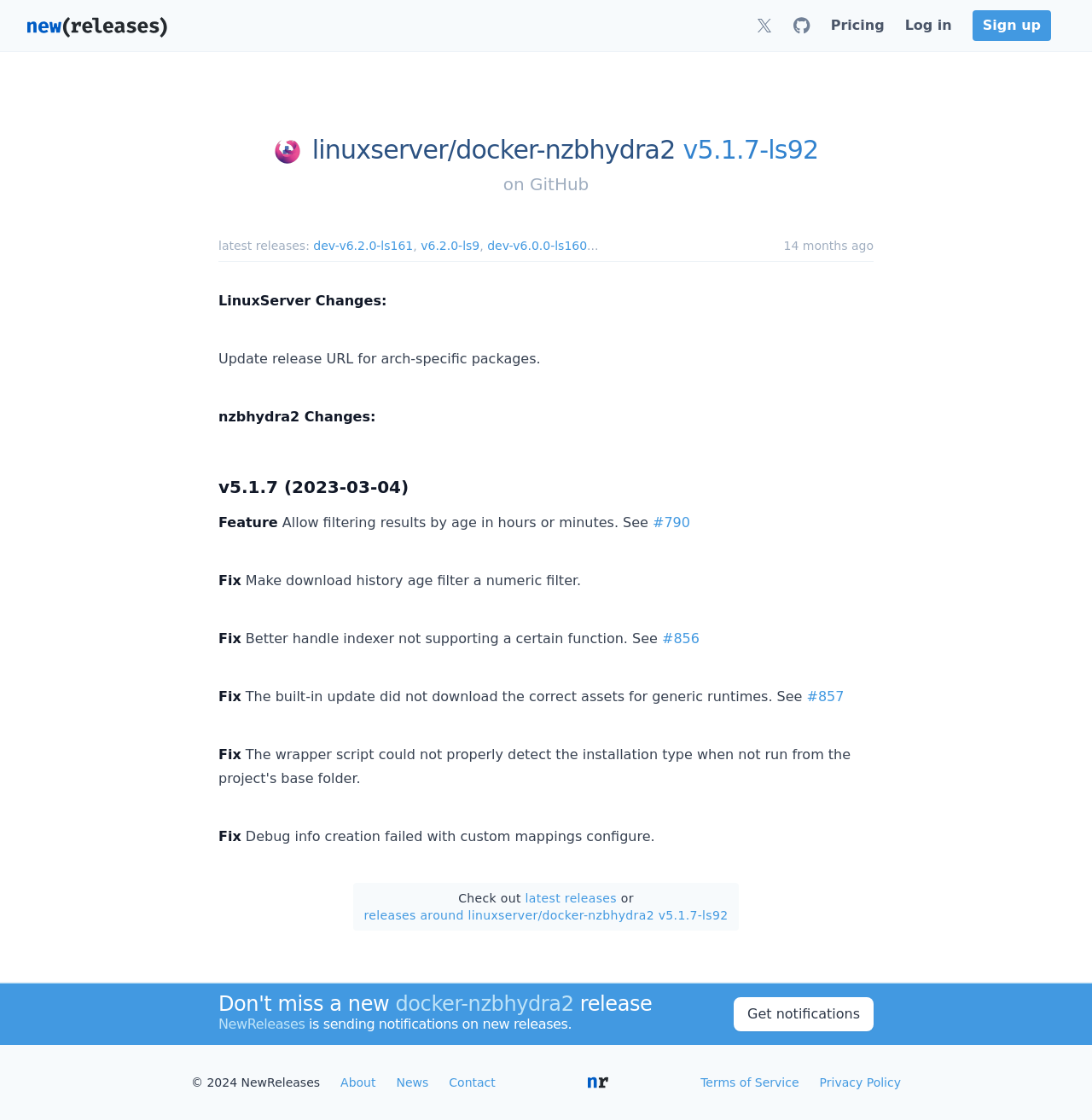Please identify the webpage's heading and generate its text content.

 linuxserver/docker-nzbhydra2 v5.1.7-ls92
on GitHub